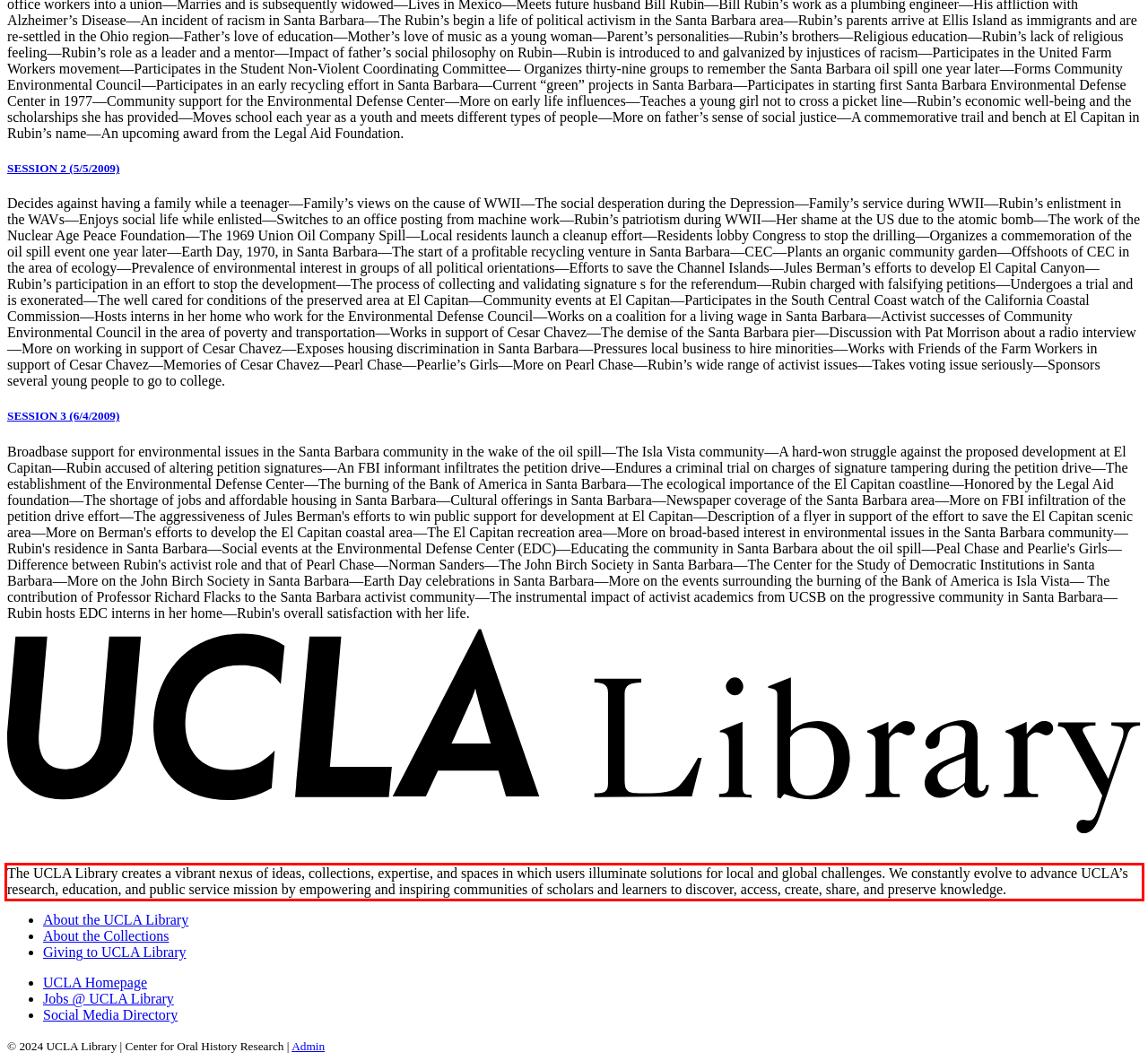Please examine the screenshot of the webpage and read the text present within the red rectangle bounding box.

The UCLA Library creates a vibrant nexus of ideas, collections, expertise, and spaces in which users illuminate solutions for local and global challenges. We constantly evolve to advance UCLA’s research, education, and public service mission by empowering and inspiring communities of scholars and learners to discover, access, create, share, and preserve knowledge.